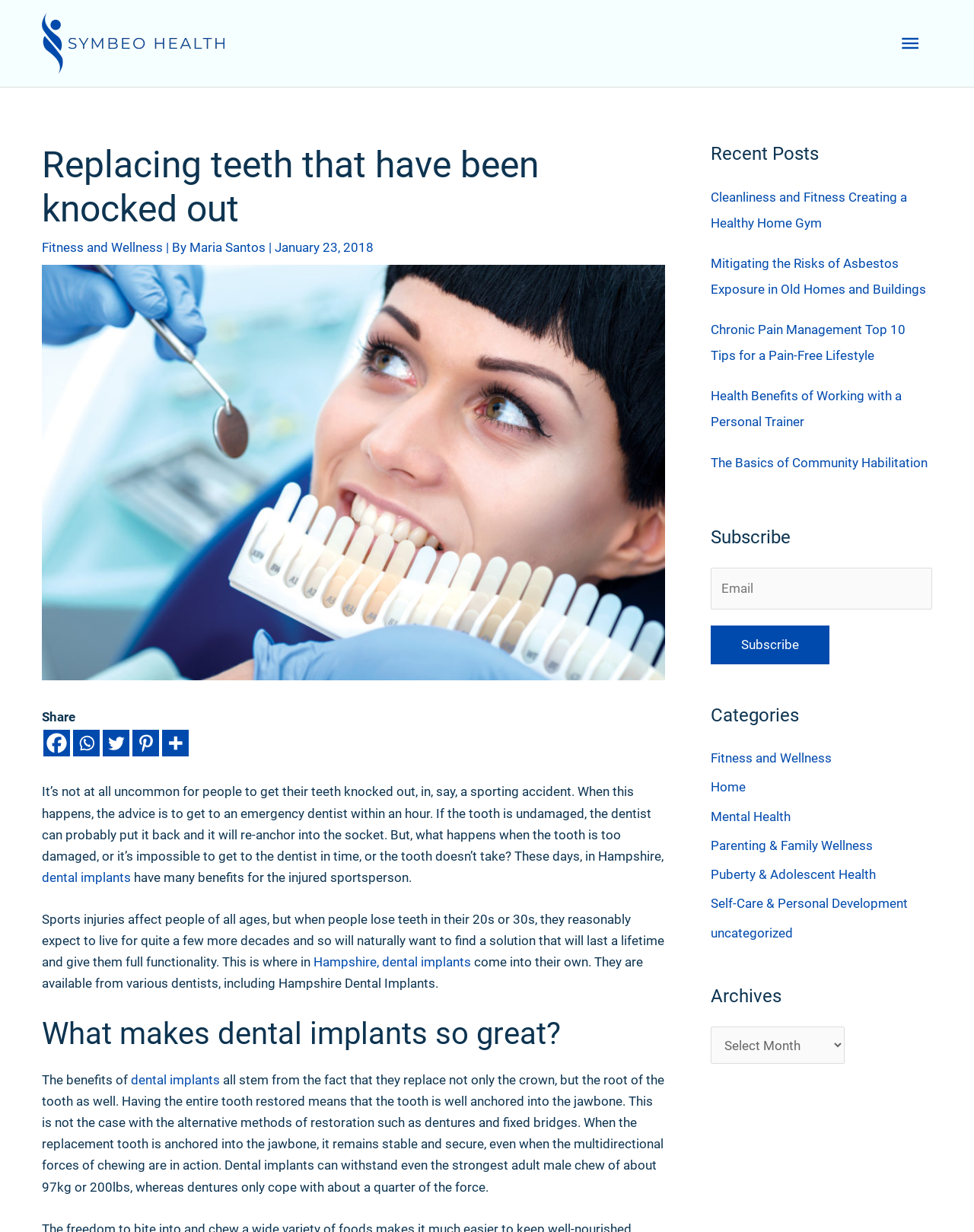Using the description "The Basics of Community Habilitation", predict the bounding box of the relevant HTML element.

[0.73, 0.369, 0.952, 0.381]